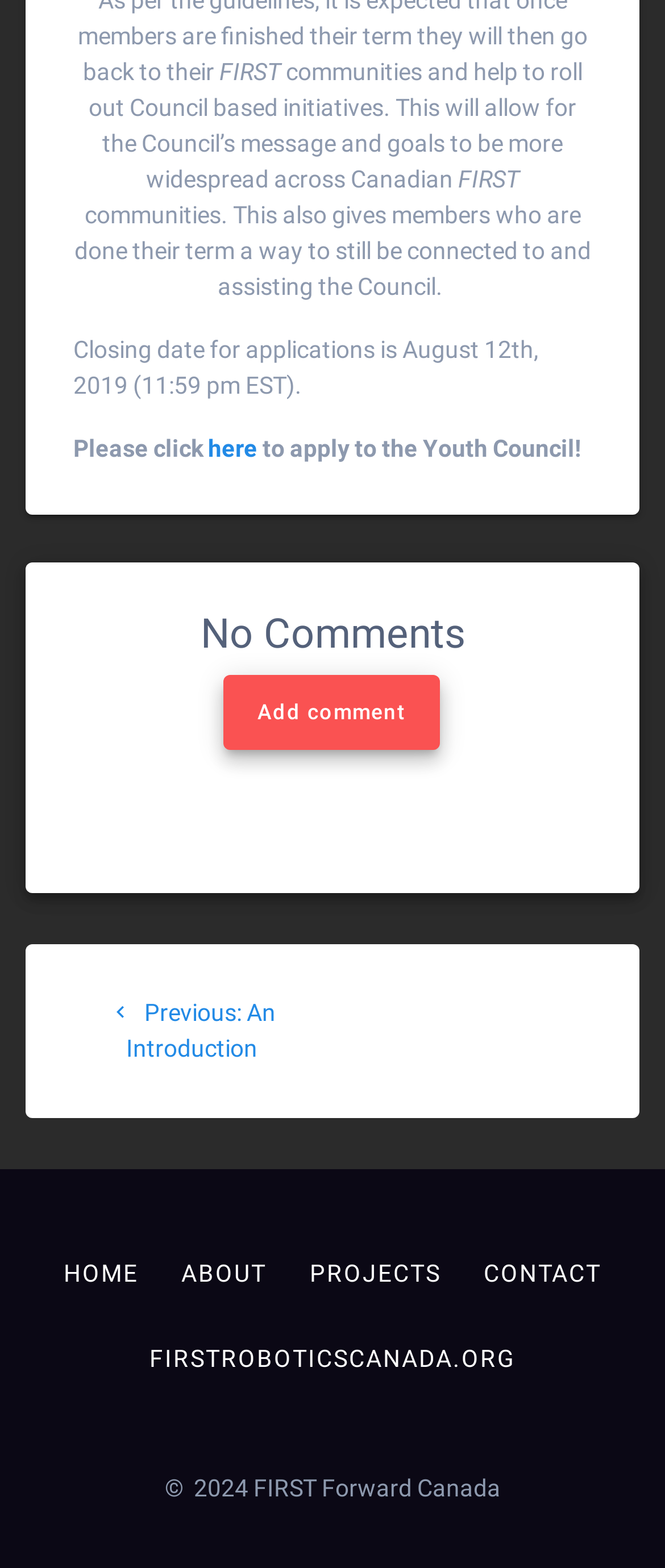Given the element description "About", identify the bounding box of the corresponding UI element.

[0.241, 0.785, 0.433, 0.839]